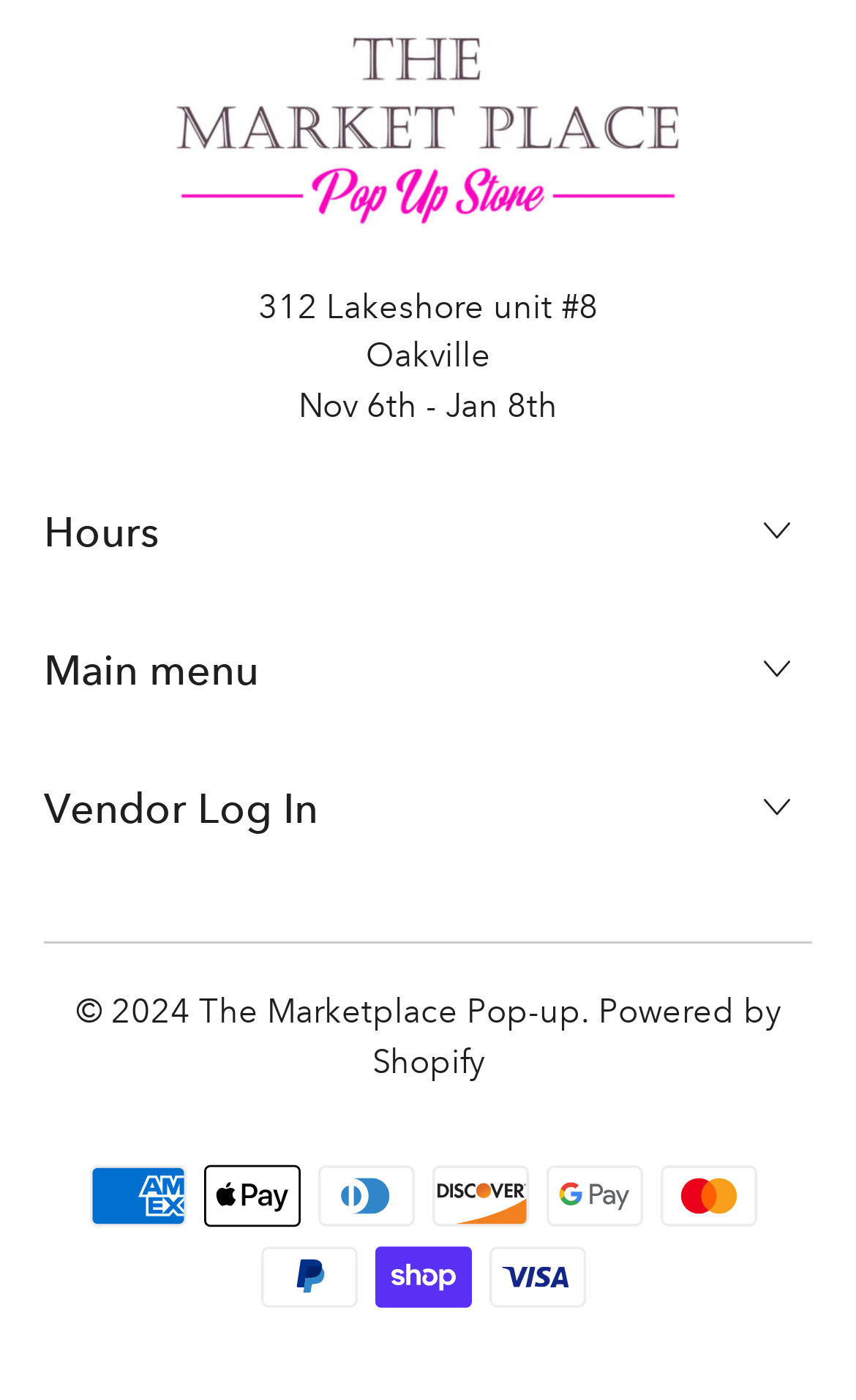What is the address of the unit?
Look at the image and provide a detailed response to the question.

I found the address by looking at the StaticText element with the text '312 Lakeshore unit #8' which is located at the top of the page.